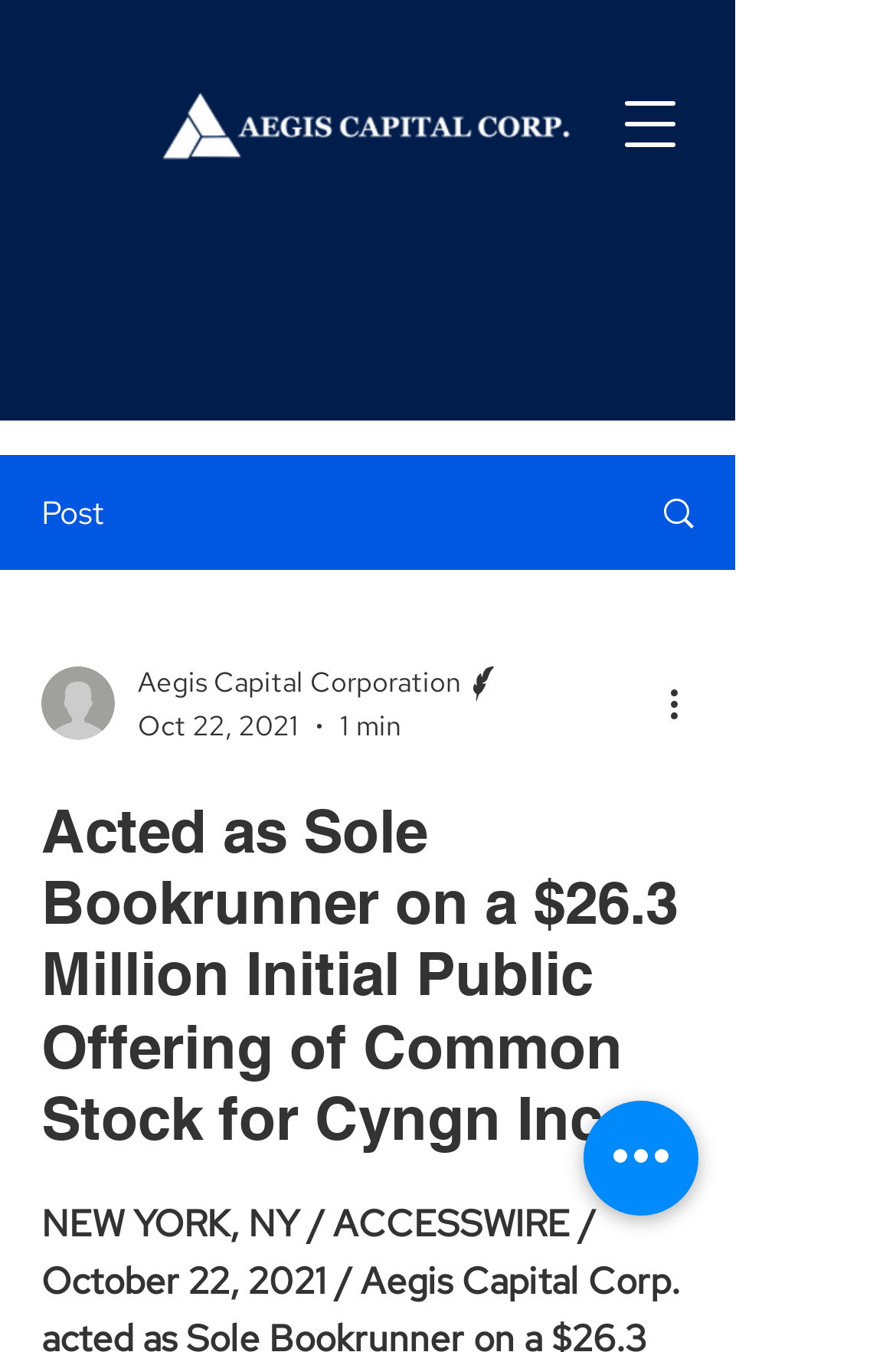By analyzing the image, answer the following question with a detailed response: What is the navigation menu button text?

I found the button element with the text 'Open navigation menu' at the top right corner of the webpage, which is likely the navigation menu button.